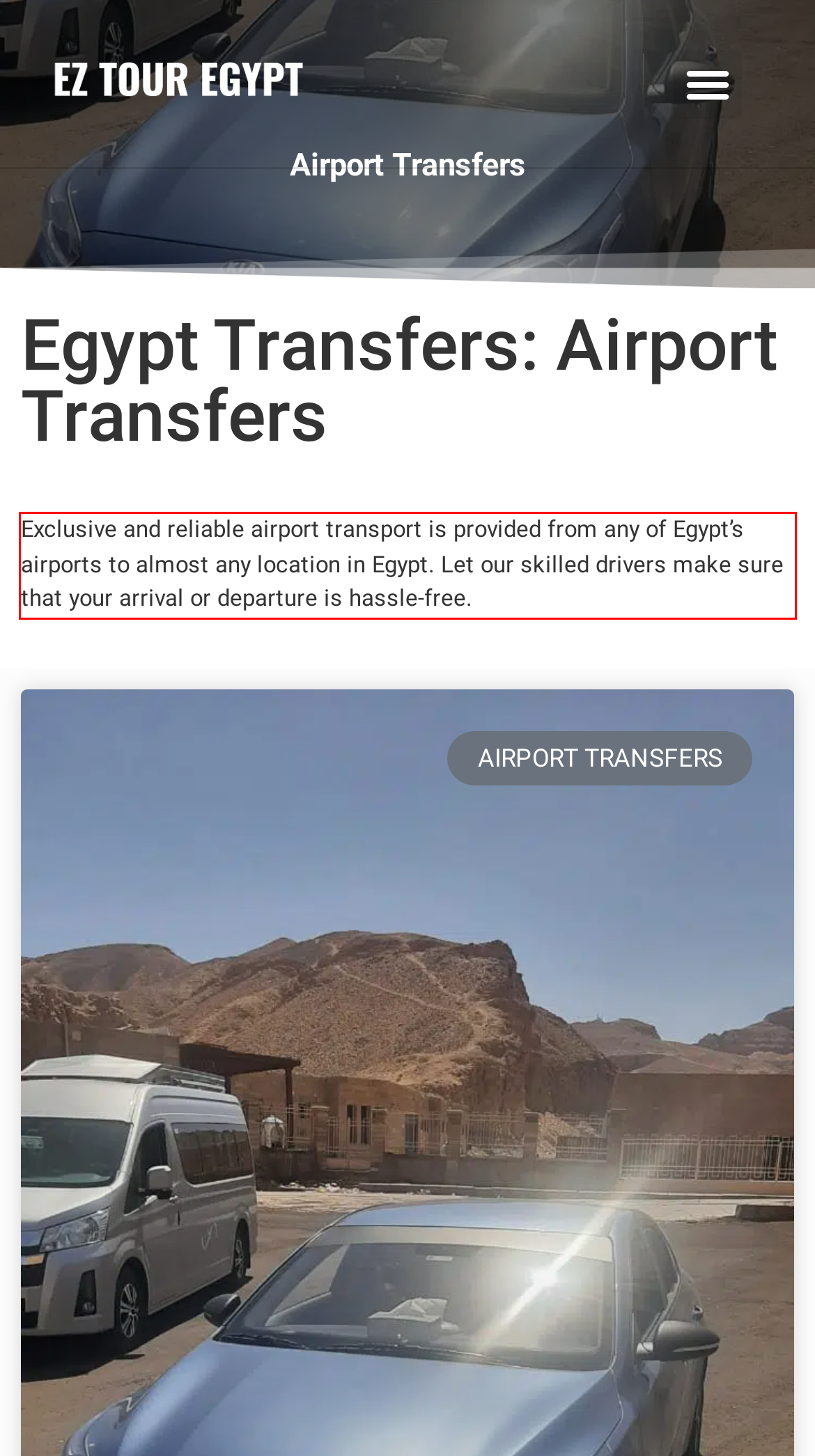View the screenshot of the webpage and identify the UI element surrounded by a red bounding box. Extract the text contained within this red bounding box.

Exclusive and reliable airport transport is provided from any of Egypt’s airports to almost any location in Egypt. Let our skilled drivers make sure that your arrival or departure is hassle-free.